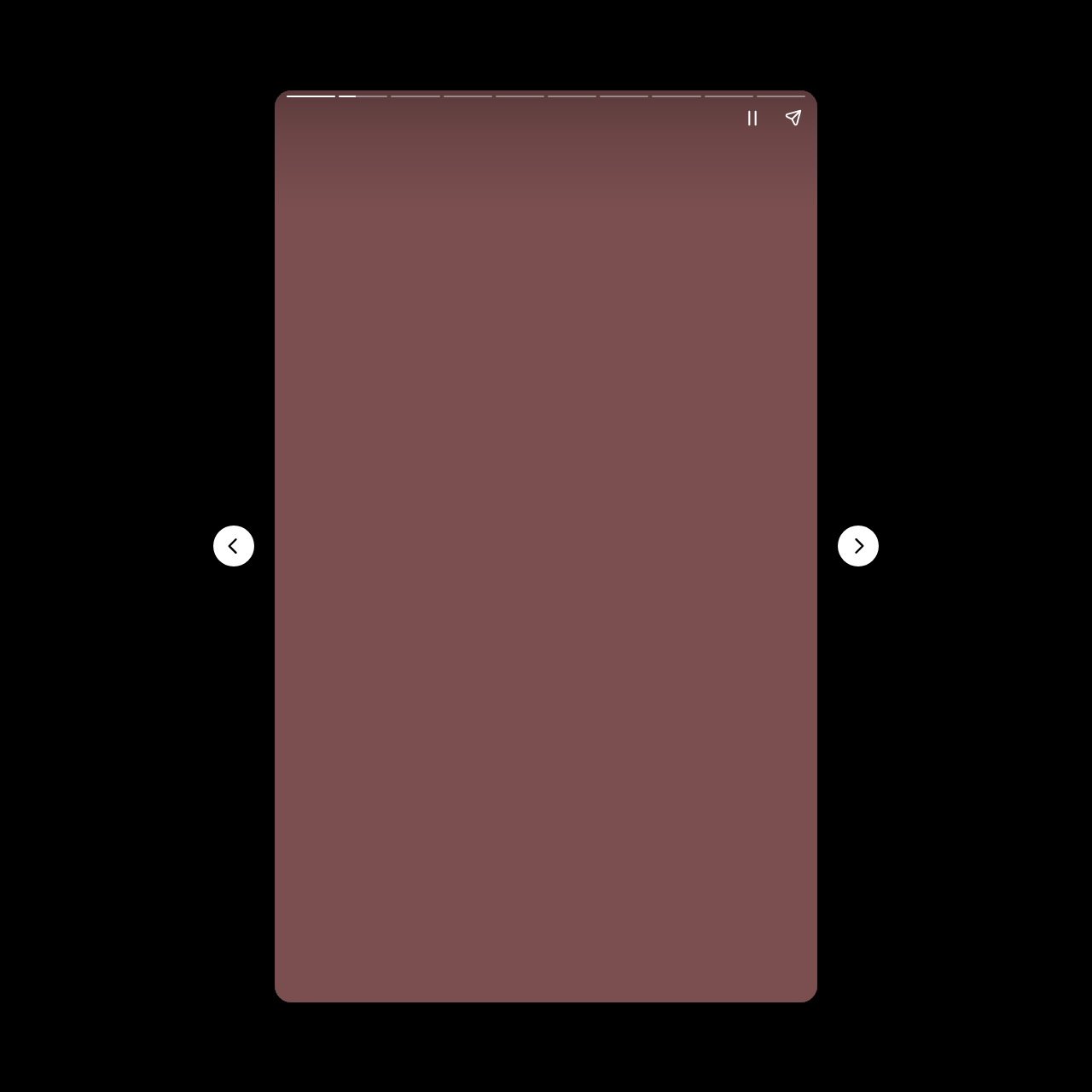Locate the bounding box of the UI element described in the following text: "aria-label="Pause story"".

[0.67, 0.089, 0.708, 0.126]